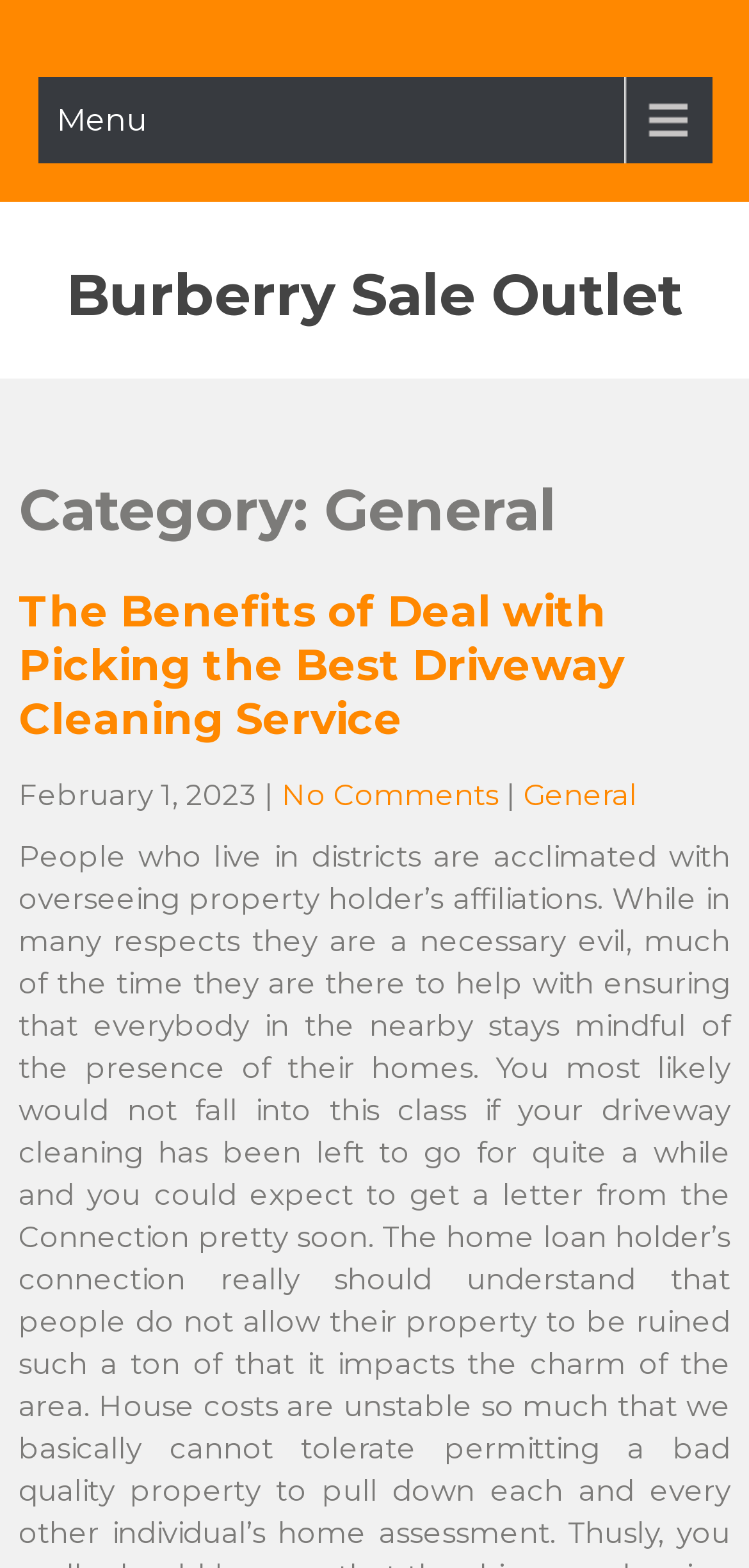Identify the bounding box for the element characterized by the following description: "No Comments".

[0.376, 0.495, 0.666, 0.518]